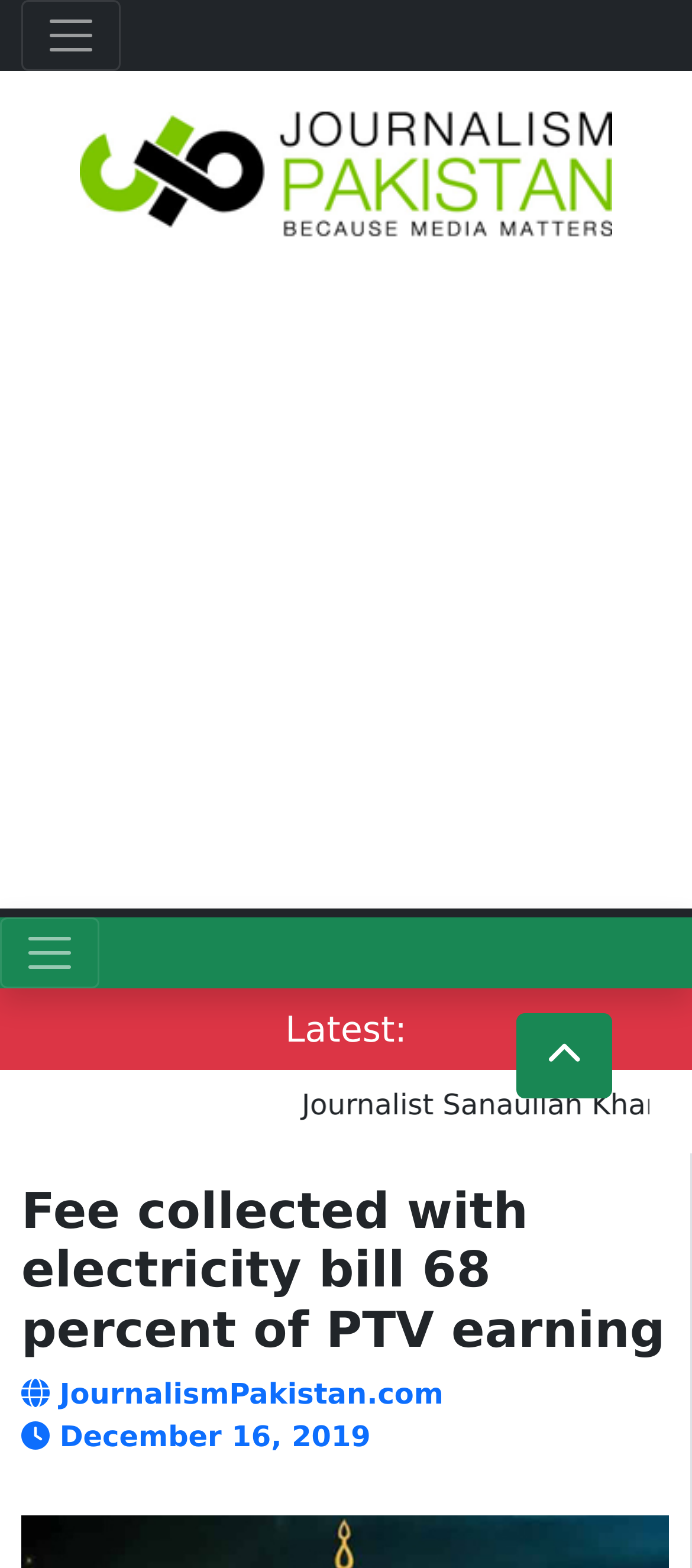Respond with a single word or phrase for the following question: 
What is the symbol next to the link at the bottom right?

uf077